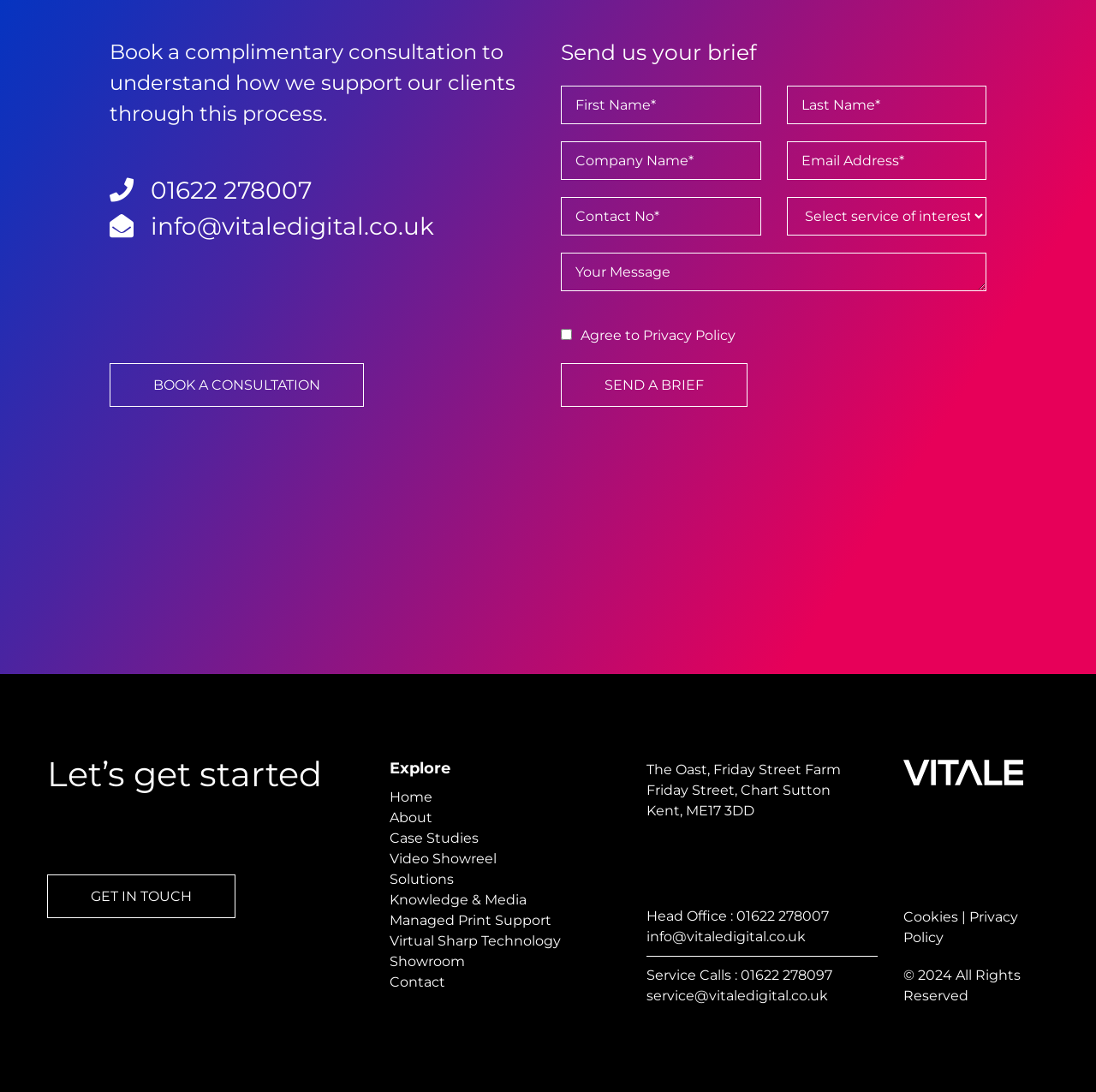Can you find the bounding box coordinates for the element that needs to be clicked to execute this instruction: "Send a brief"? The coordinates should be given as four float numbers between 0 and 1, i.e., [left, top, right, bottom].

[0.552, 0.345, 0.642, 0.36]